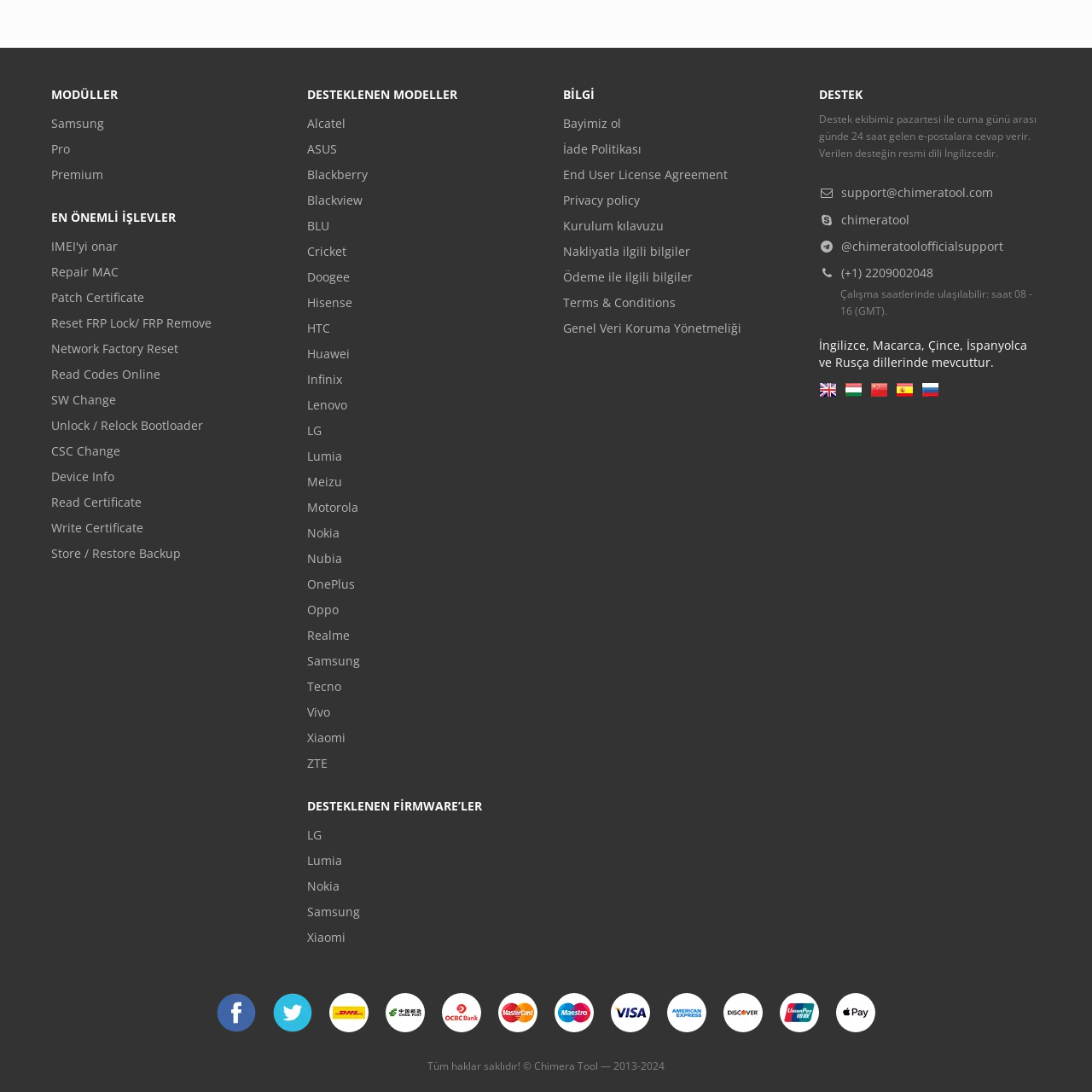What is the working hour of the support team? Using the information from the screenshot, answer with a single word or phrase.

08:00 - 16:00 GMT